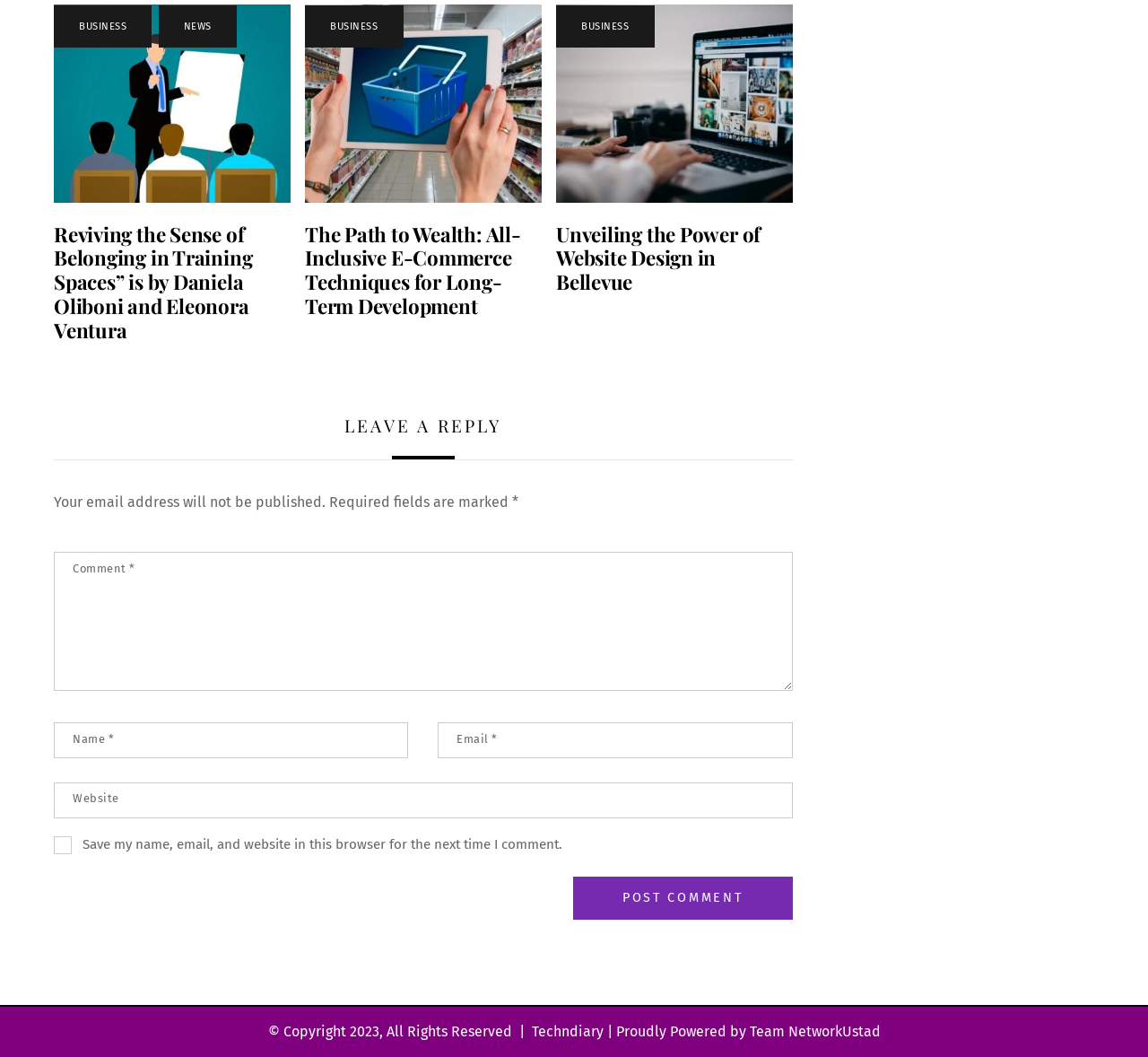Locate the bounding box coordinates of the area where you should click to accomplish the instruction: "Click on the 'Design' link".

[0.484, 0.172, 0.69, 0.188]